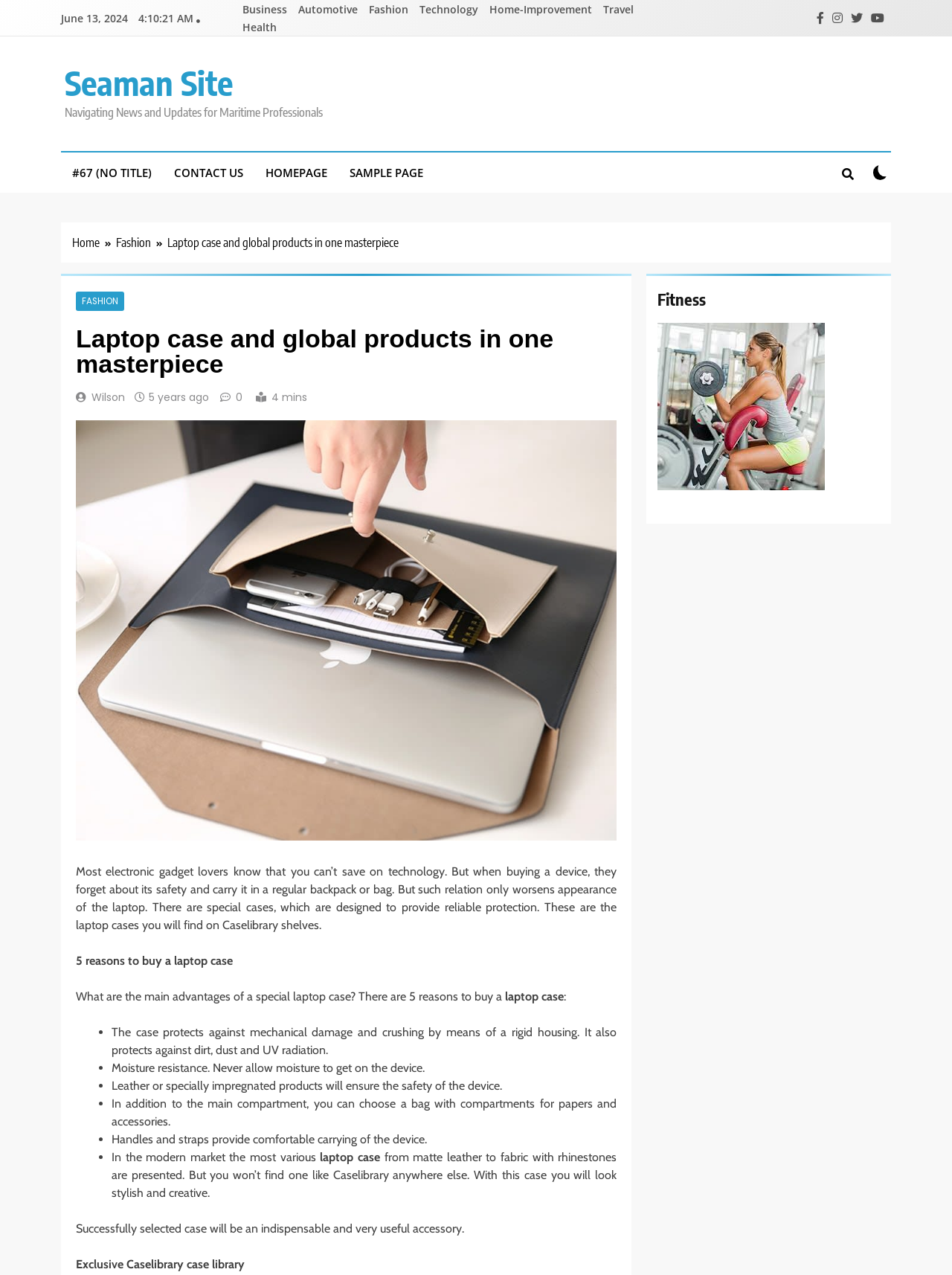Find the bounding box coordinates of the area that needs to be clicked in order to achieve the following instruction: "View FASHION". The coordinates should be specified as four float numbers between 0 and 1, i.e., [left, top, right, bottom].

[0.086, 0.231, 0.124, 0.241]